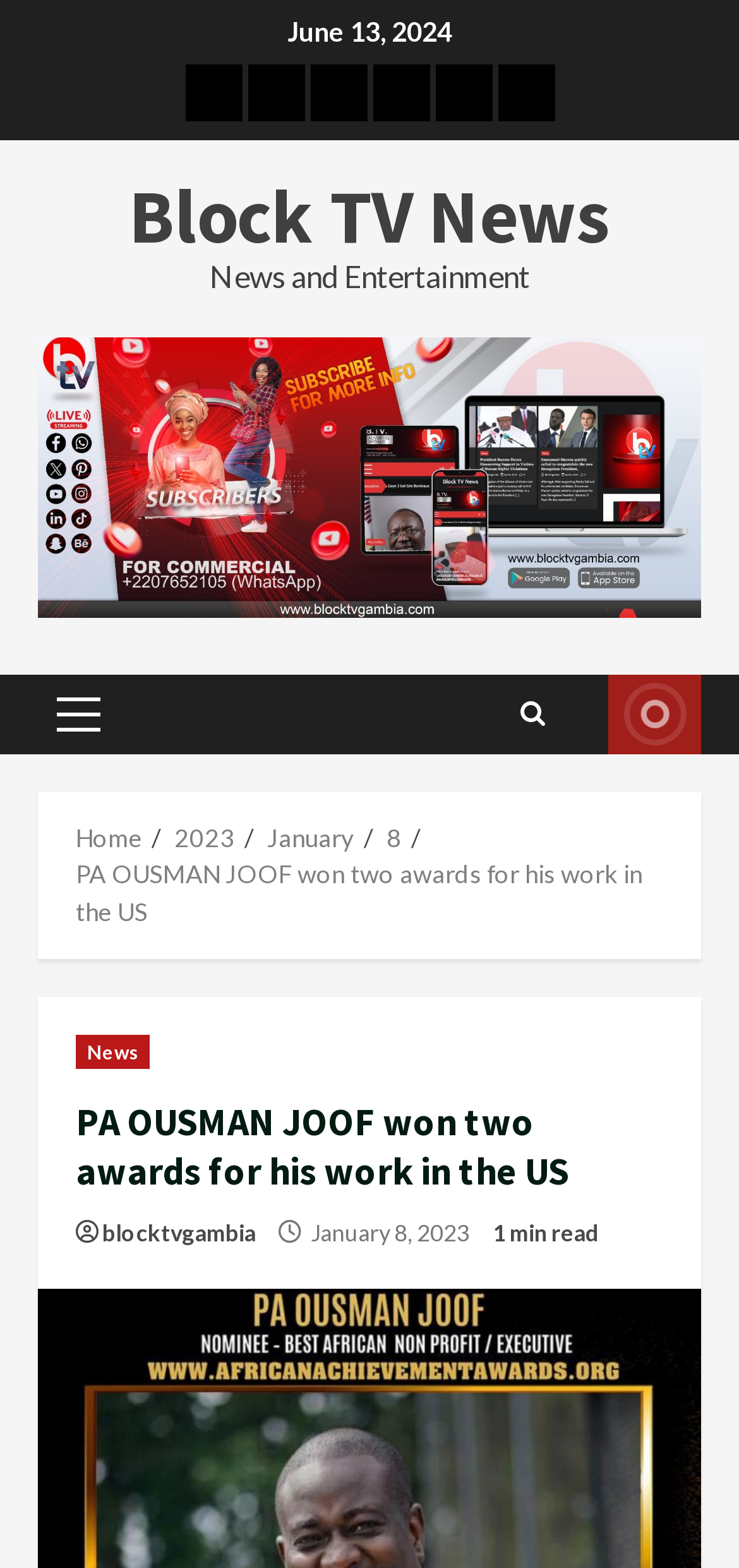Identify the bounding box coordinates for the UI element described by the following text: "Watch LIVE". Provide the coordinates as four float numbers between 0 and 1, in the format [left, top, right, bottom].

[0.673, 0.041, 0.75, 0.077]